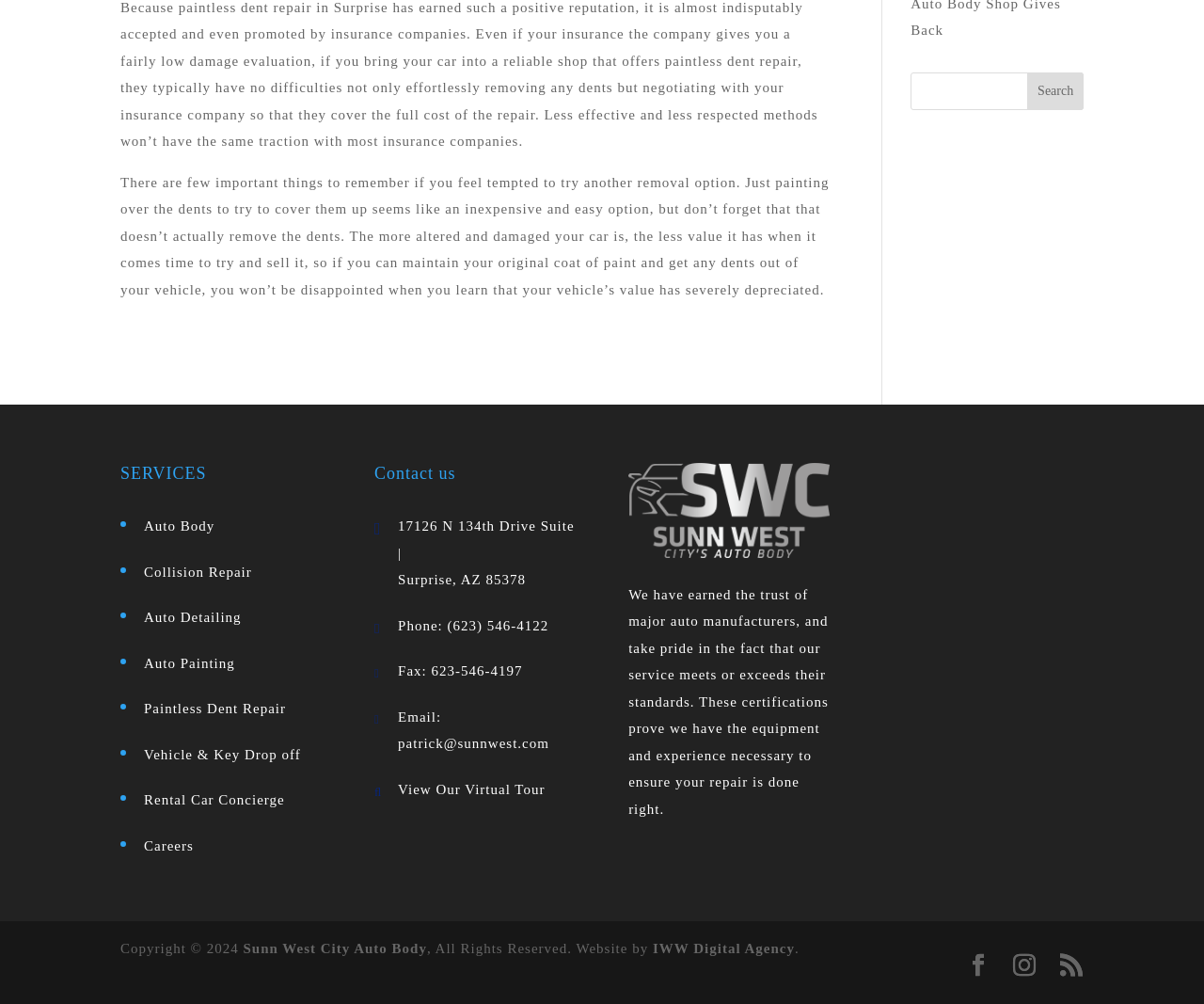Please identify the bounding box coordinates of the area that needs to be clicked to fulfill the following instruction: "Check the Facebook page."

[0.803, 0.95, 0.822, 0.977]